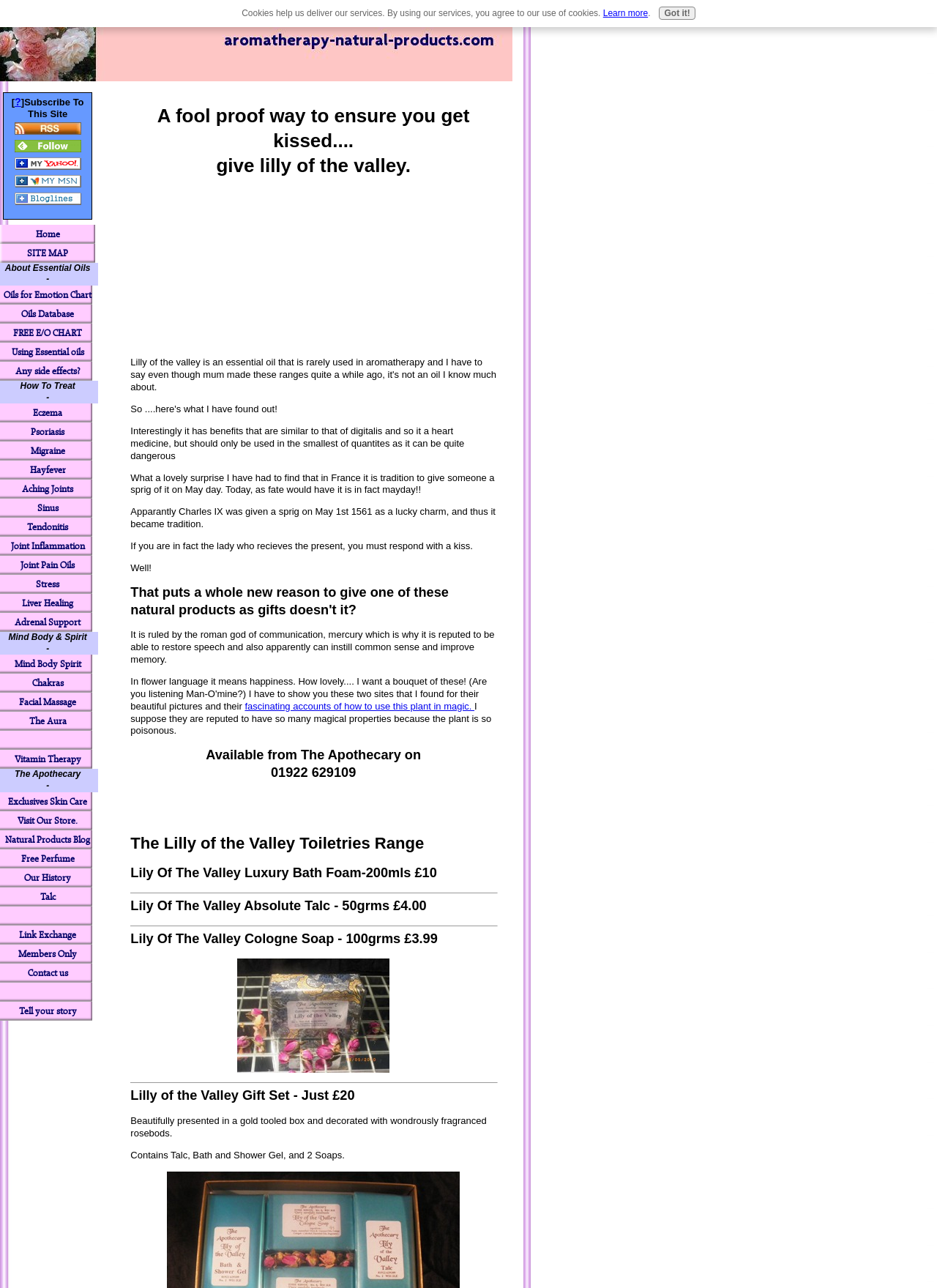Reply to the question with a single word or phrase:
What is the tradition in France on May 1st?

Giving a sprig of Lilly of the Valley